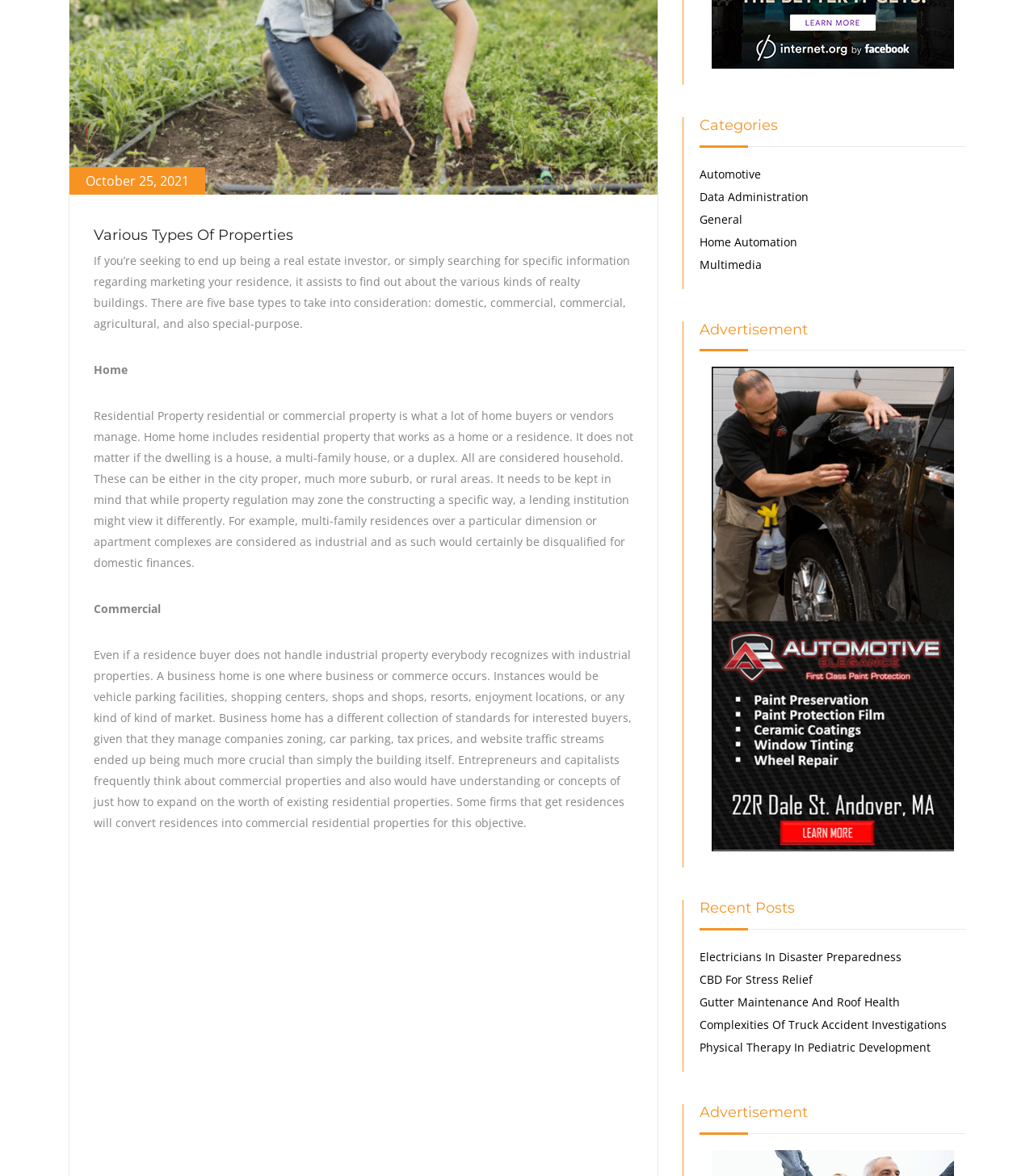Using the webpage screenshot, locate the HTML element that fits the following description and provide its bounding box: "DieuDonne Amegah".

None